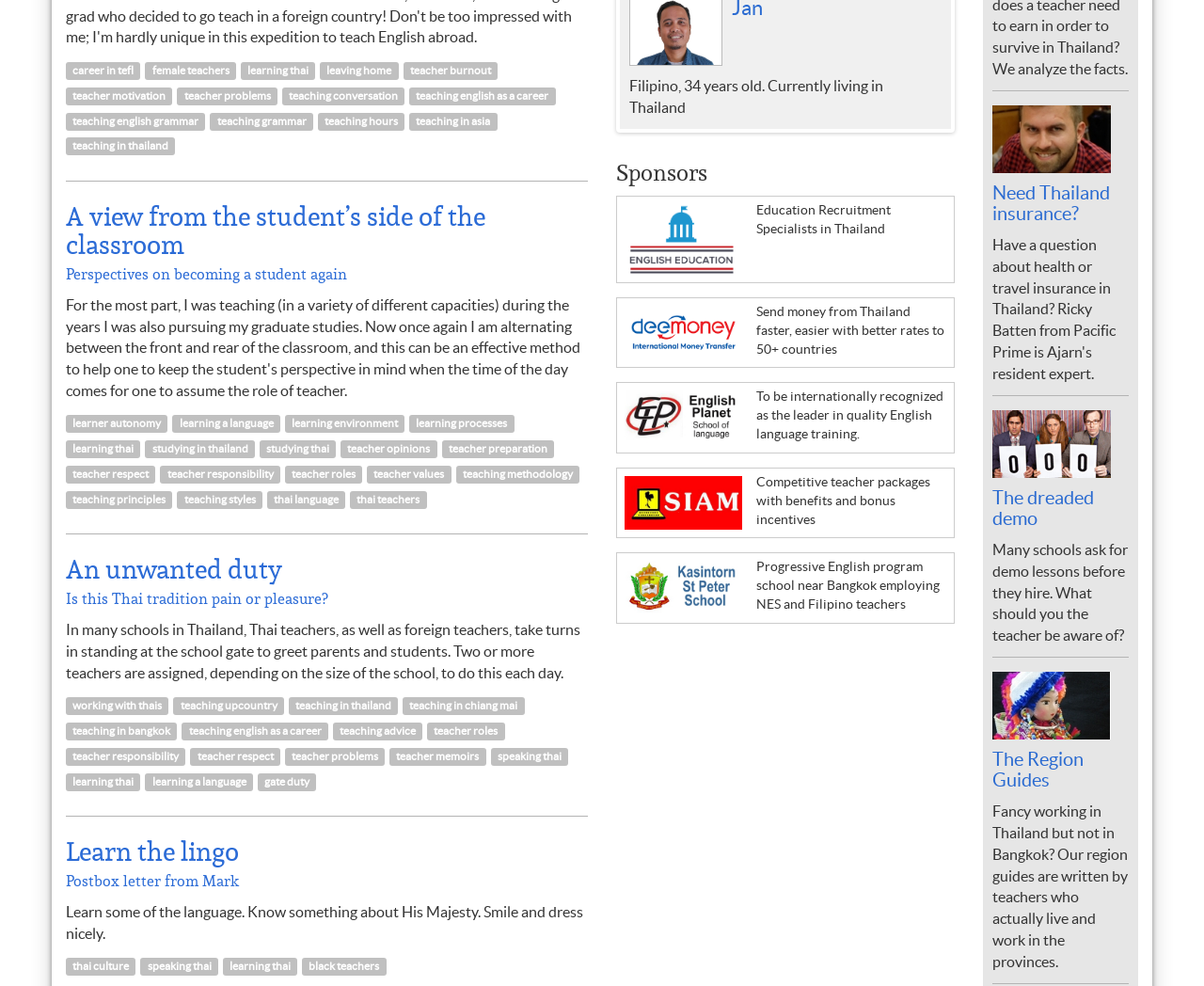How many links are there in the webpage?
Using the visual information from the image, give a one-word or short-phrase answer.

More than 50